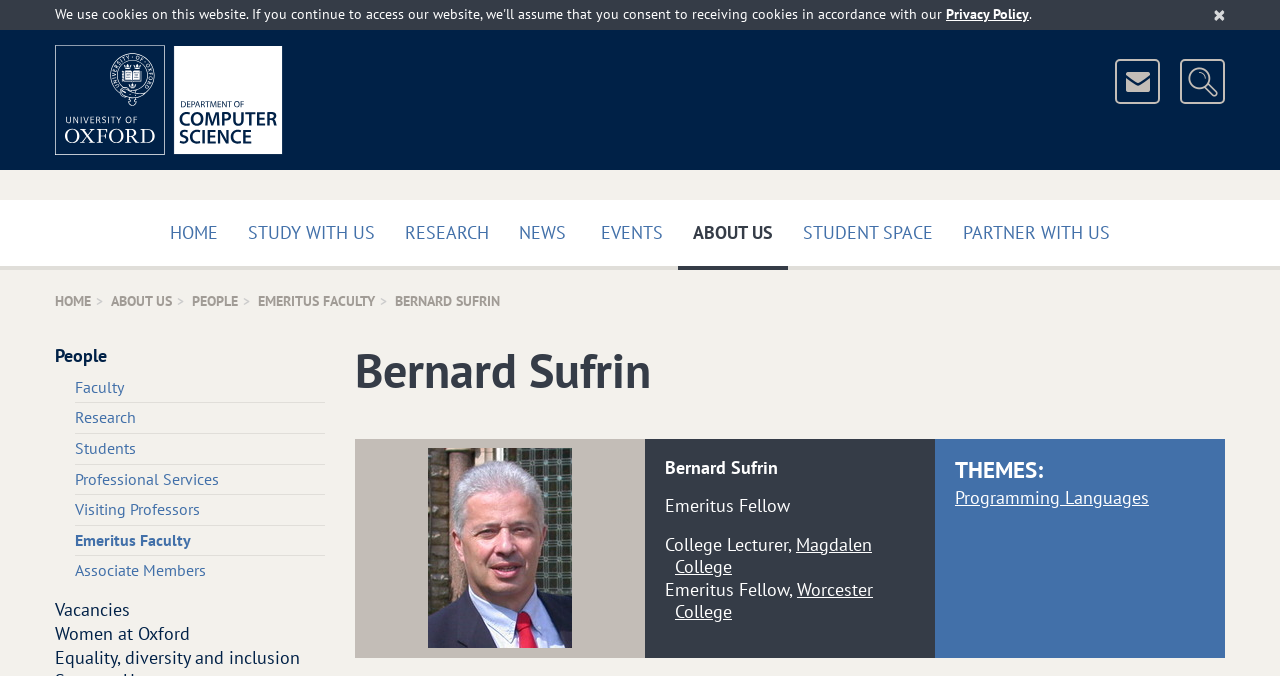Please identify the bounding box coordinates of the clickable region that I should interact with to perform the following instruction: "search the website". The coordinates should be expressed as four float numbers between 0 and 1, i.e., [left, top, right, bottom].

[0.922, 0.087, 0.957, 0.154]